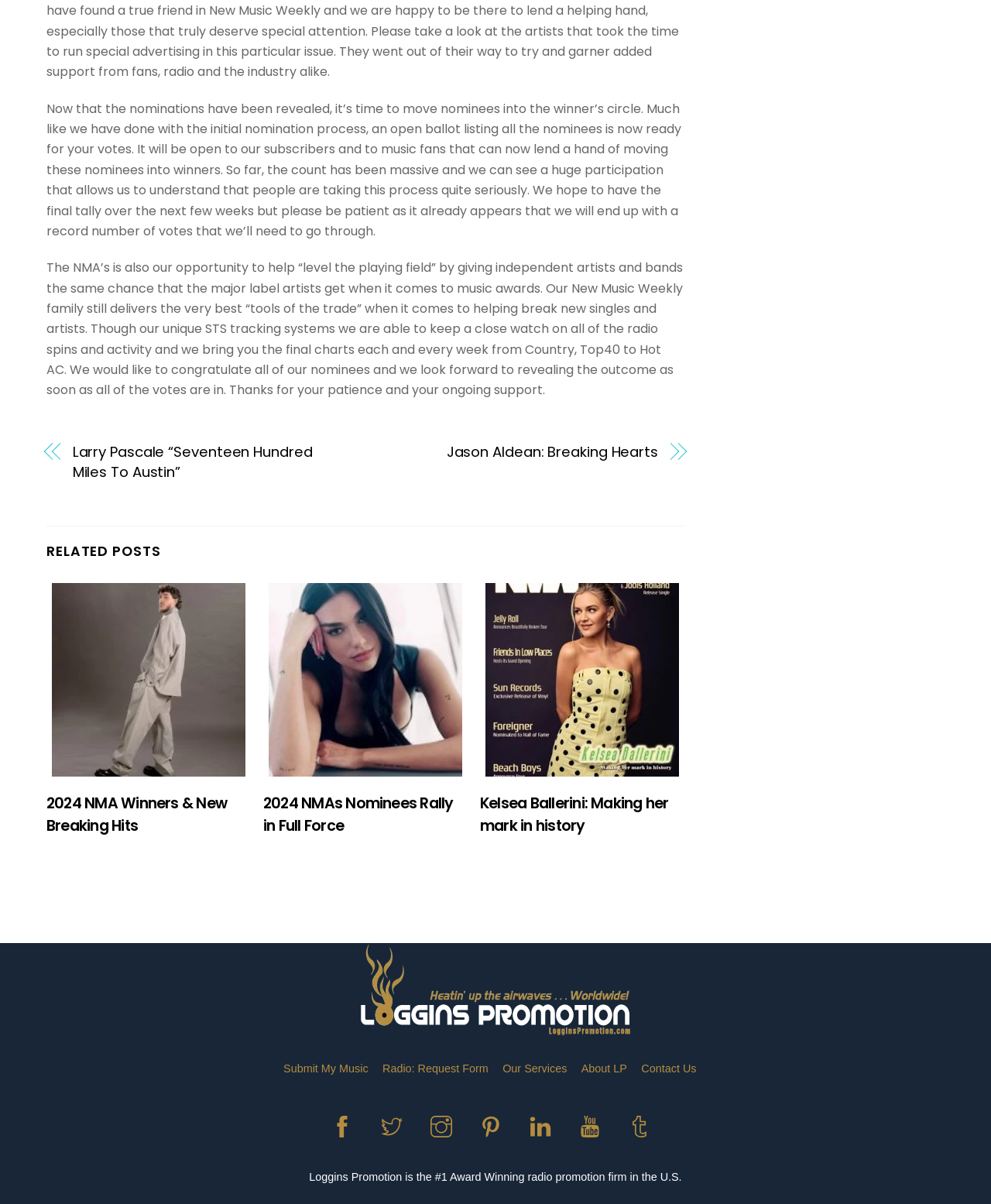Please find the bounding box for the UI element described by: "aria-label="twitter"".

[0.377, 0.931, 0.42, 0.941]